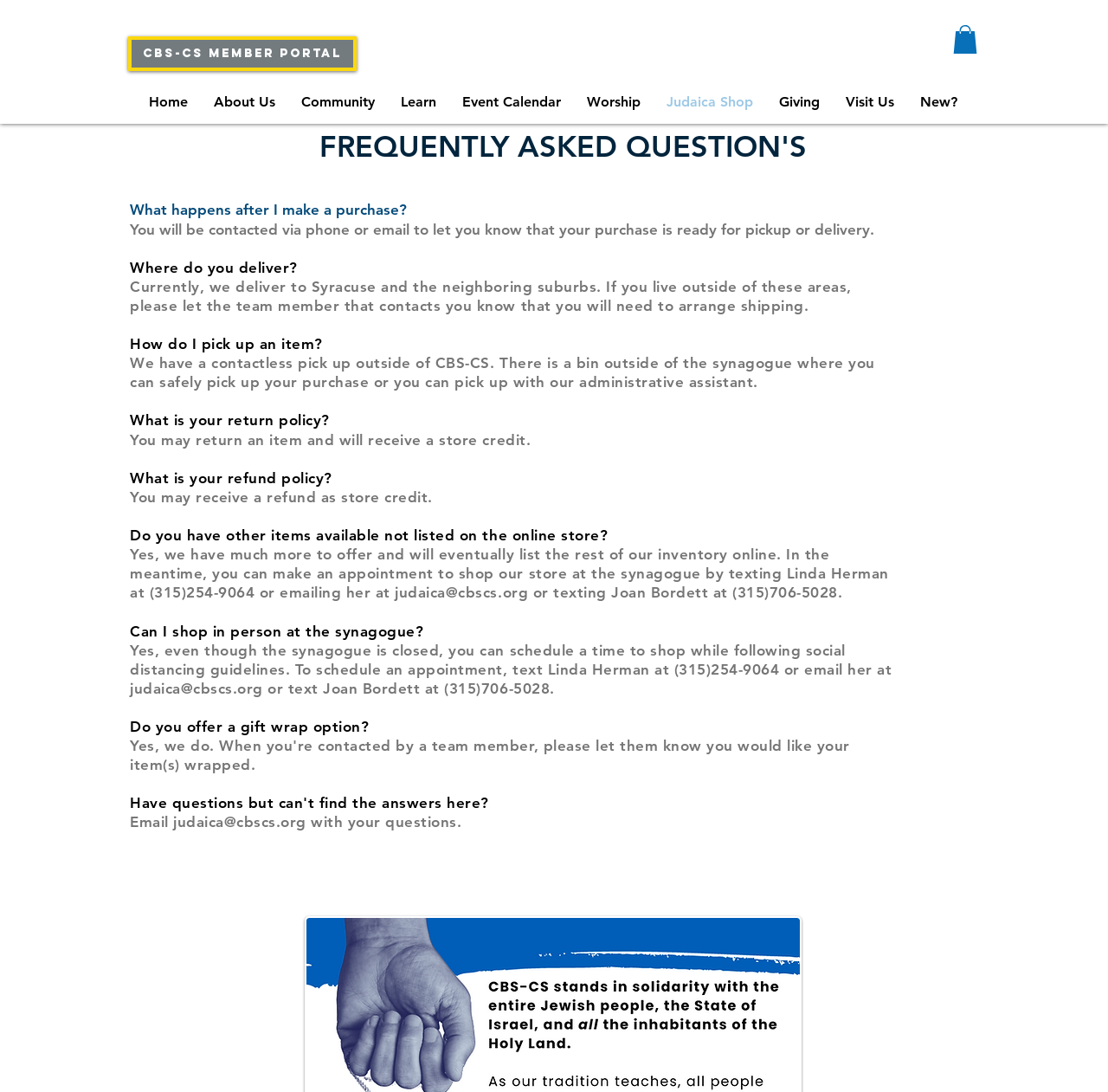Provide the bounding box coordinates for the area that should be clicked to complete the instruction: "Click the Giving link".

[0.691, 0.074, 0.752, 0.114]